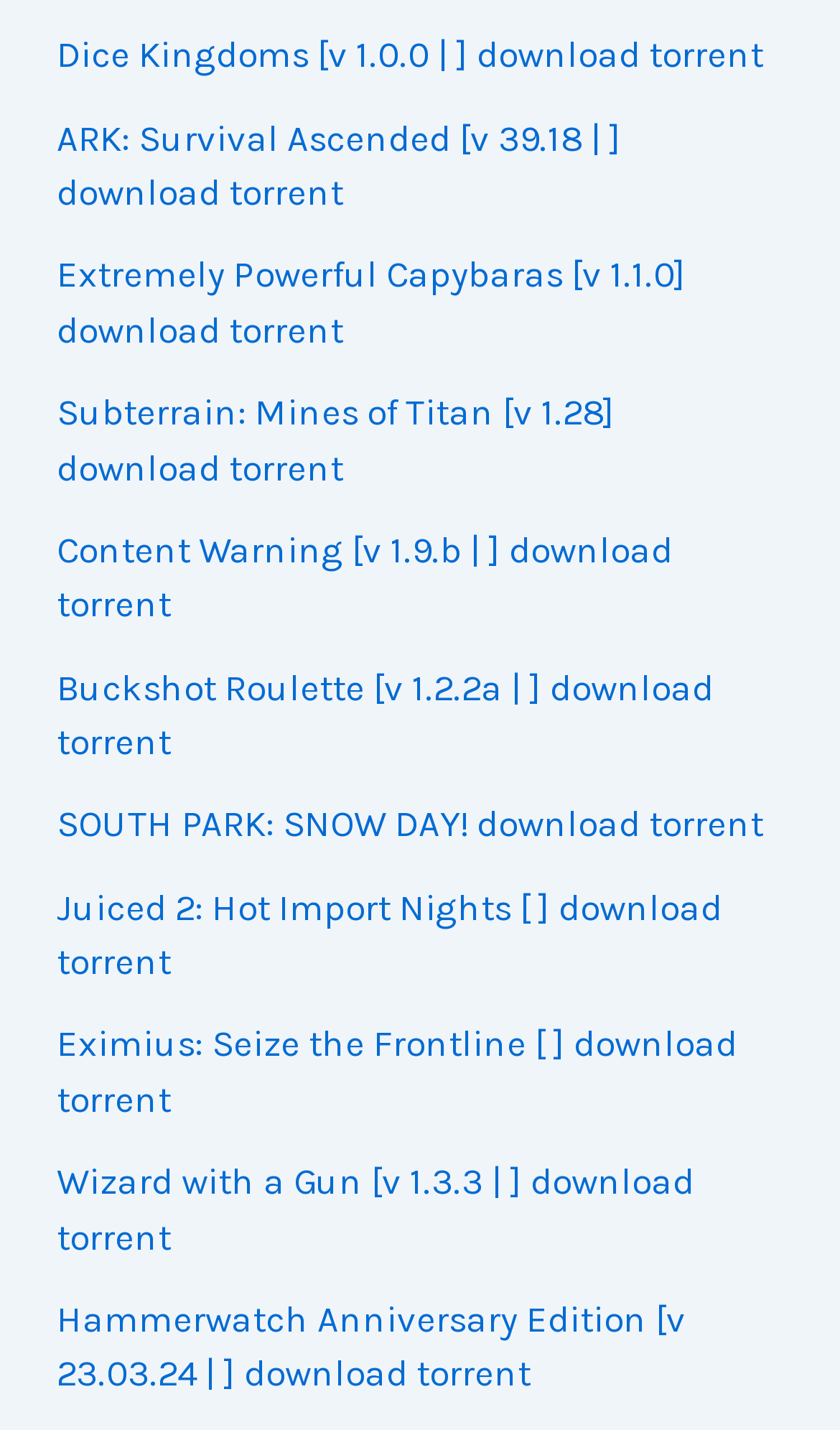Determine the bounding box coordinates of the region that needs to be clicked to achieve the task: "Select an item from the 'Tags' category".

None